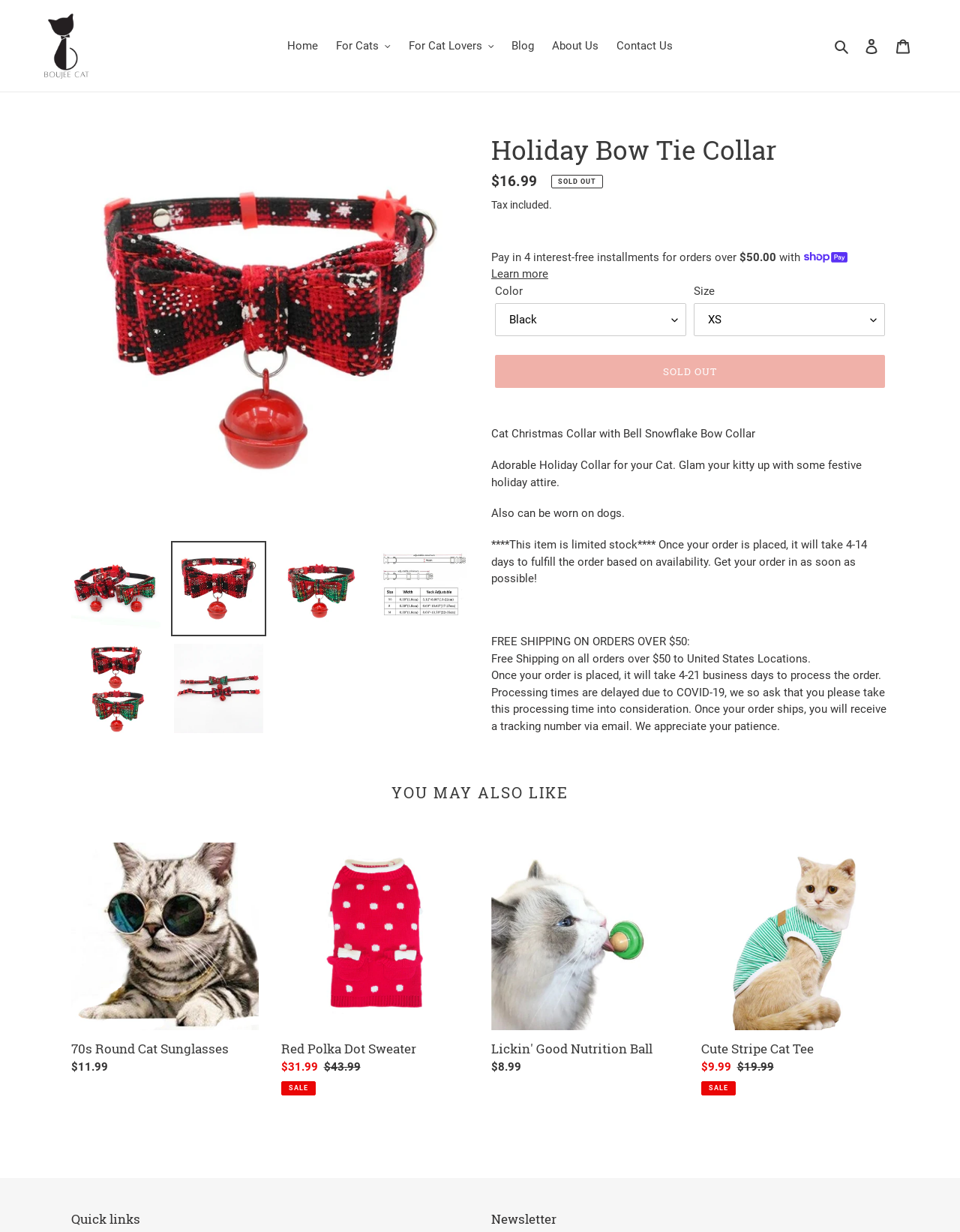Find the bounding box coordinates of the area to click in order to follow the instruction: "View the 'Holiday Bow Tie Collar' product details".

[0.512, 0.108, 0.926, 0.134]